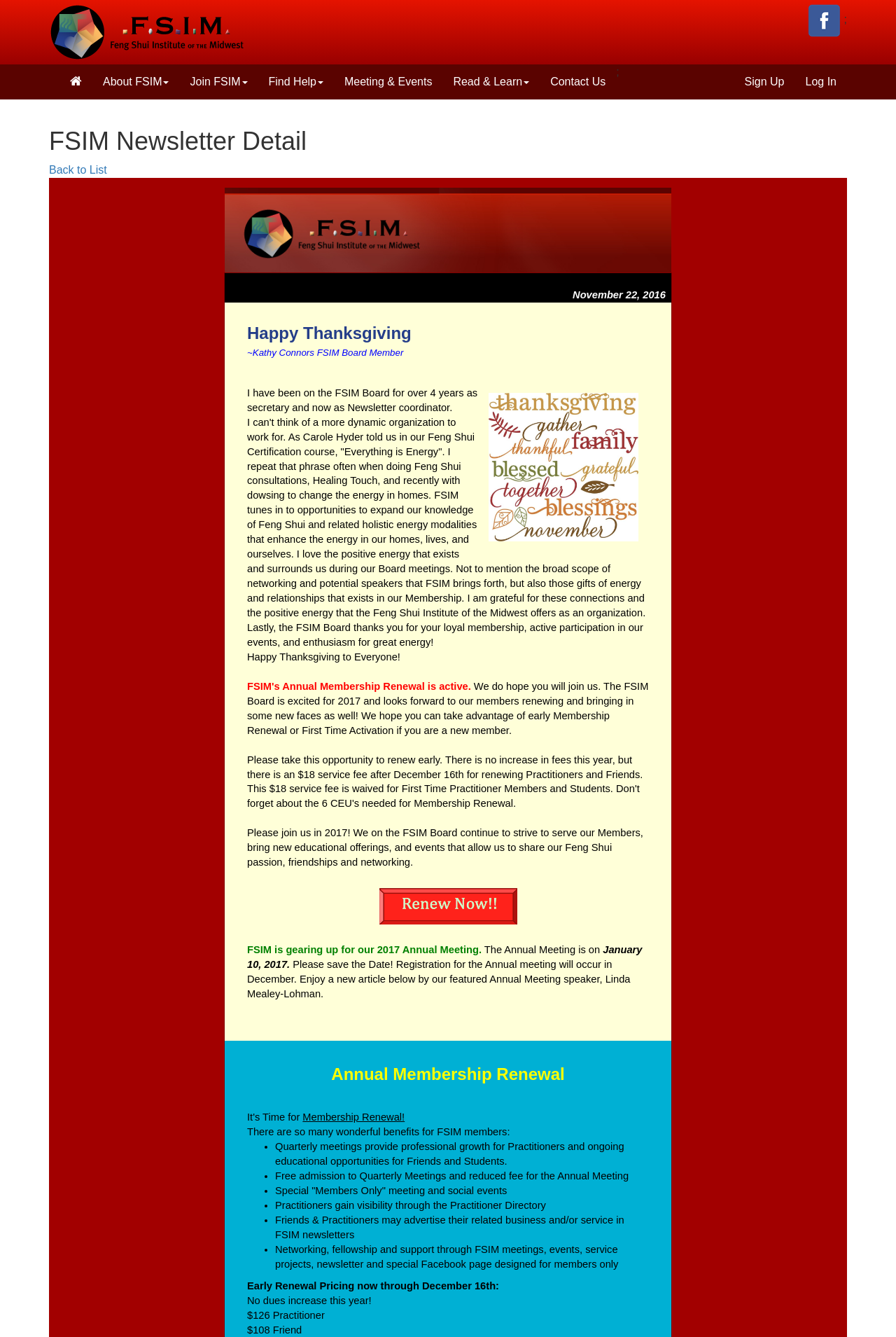Please identify the bounding box coordinates of the element's region that should be clicked to execute the following instruction: "Click the 'Back to List' link". The bounding box coordinates must be four float numbers between 0 and 1, i.e., [left, top, right, bottom].

[0.055, 0.122, 0.119, 0.131]